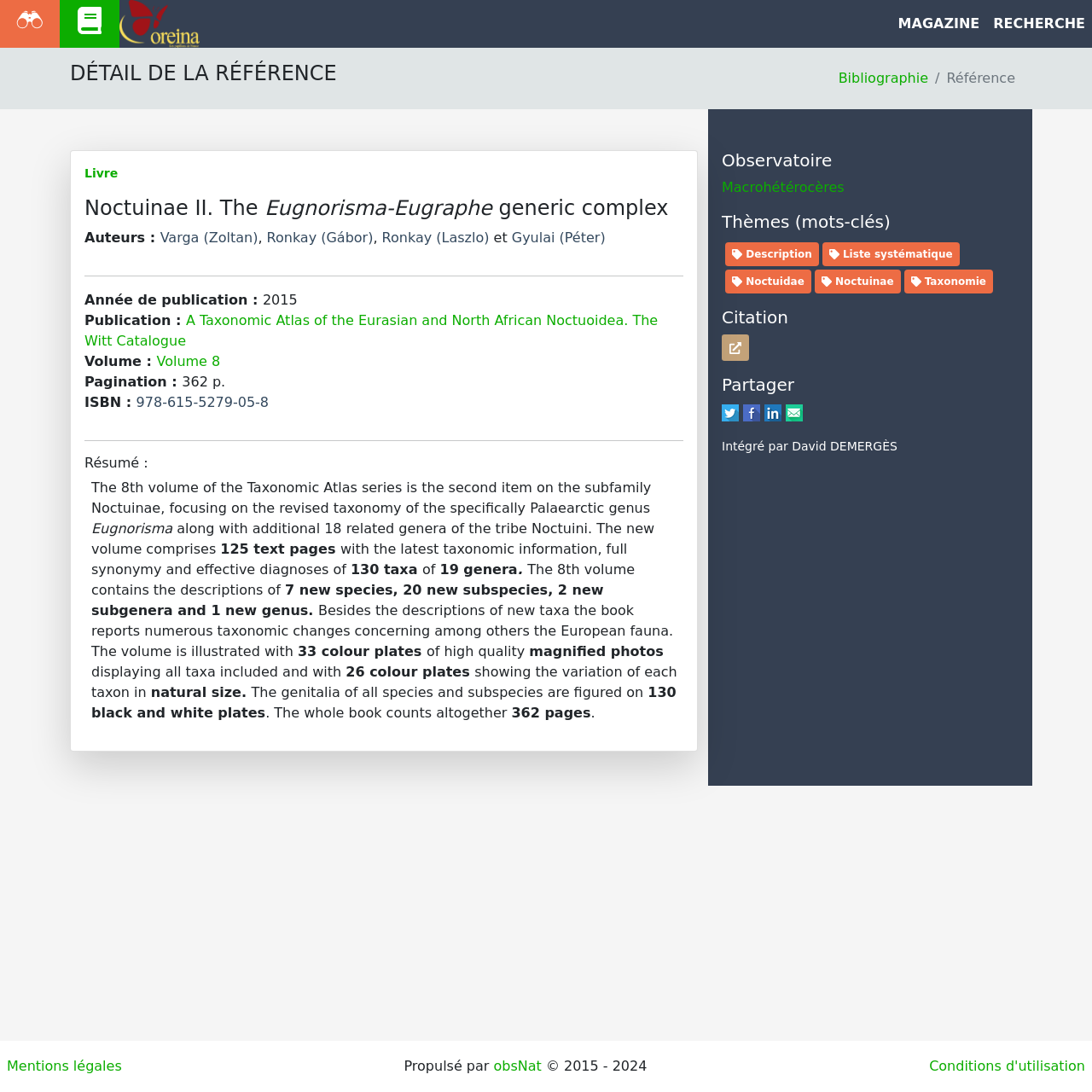Please identify the bounding box coordinates for the region that you need to click to follow this instruction: "Click on the link to Oreina".

[0.109, 0.0, 0.183, 0.044]